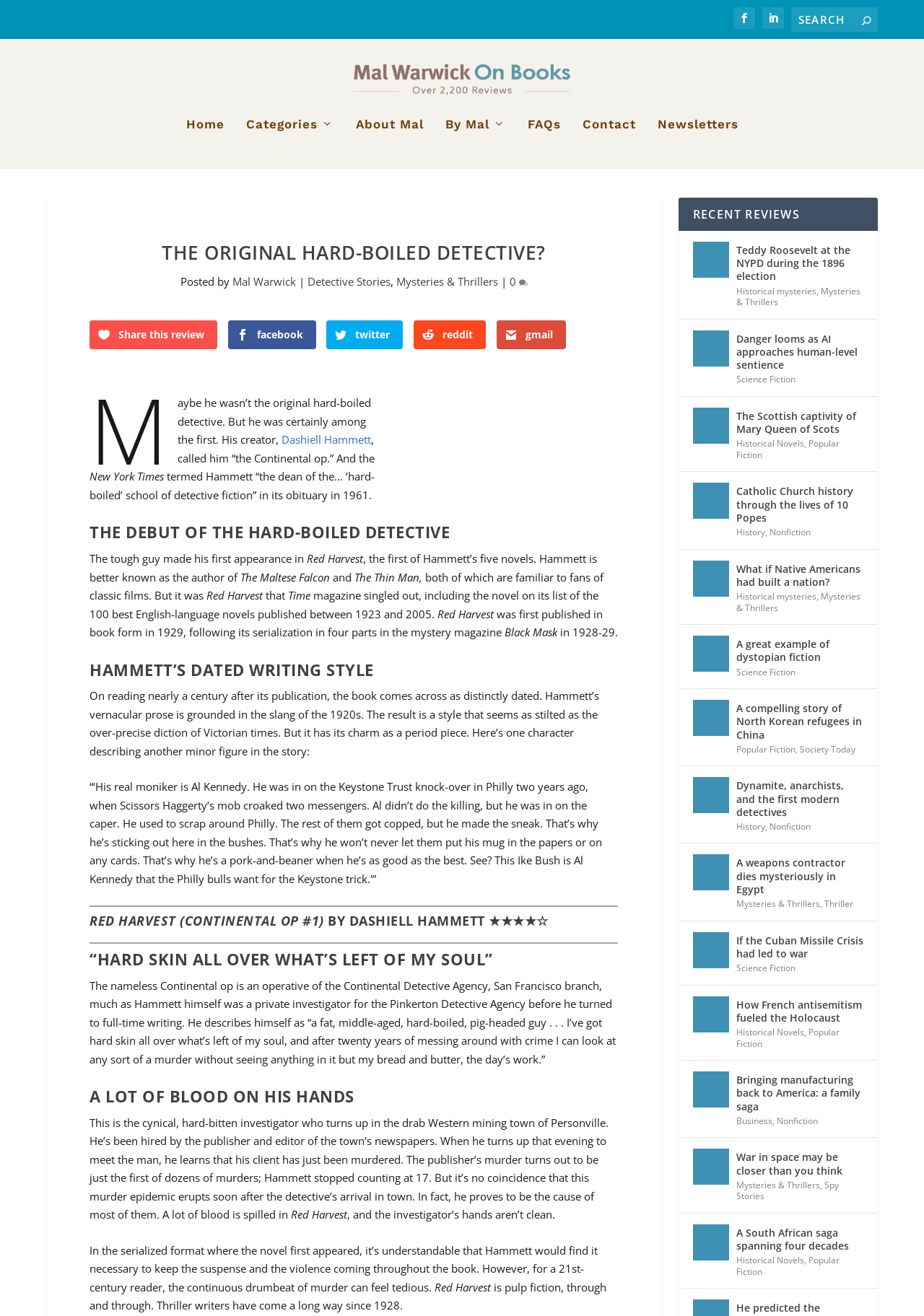Find the bounding box coordinates for the HTML element described as: "Spy Stories". The coordinates should consist of four float values between 0 and 1, i.e., [left, top, right, bottom].

[0.797, 0.904, 0.908, 0.922]